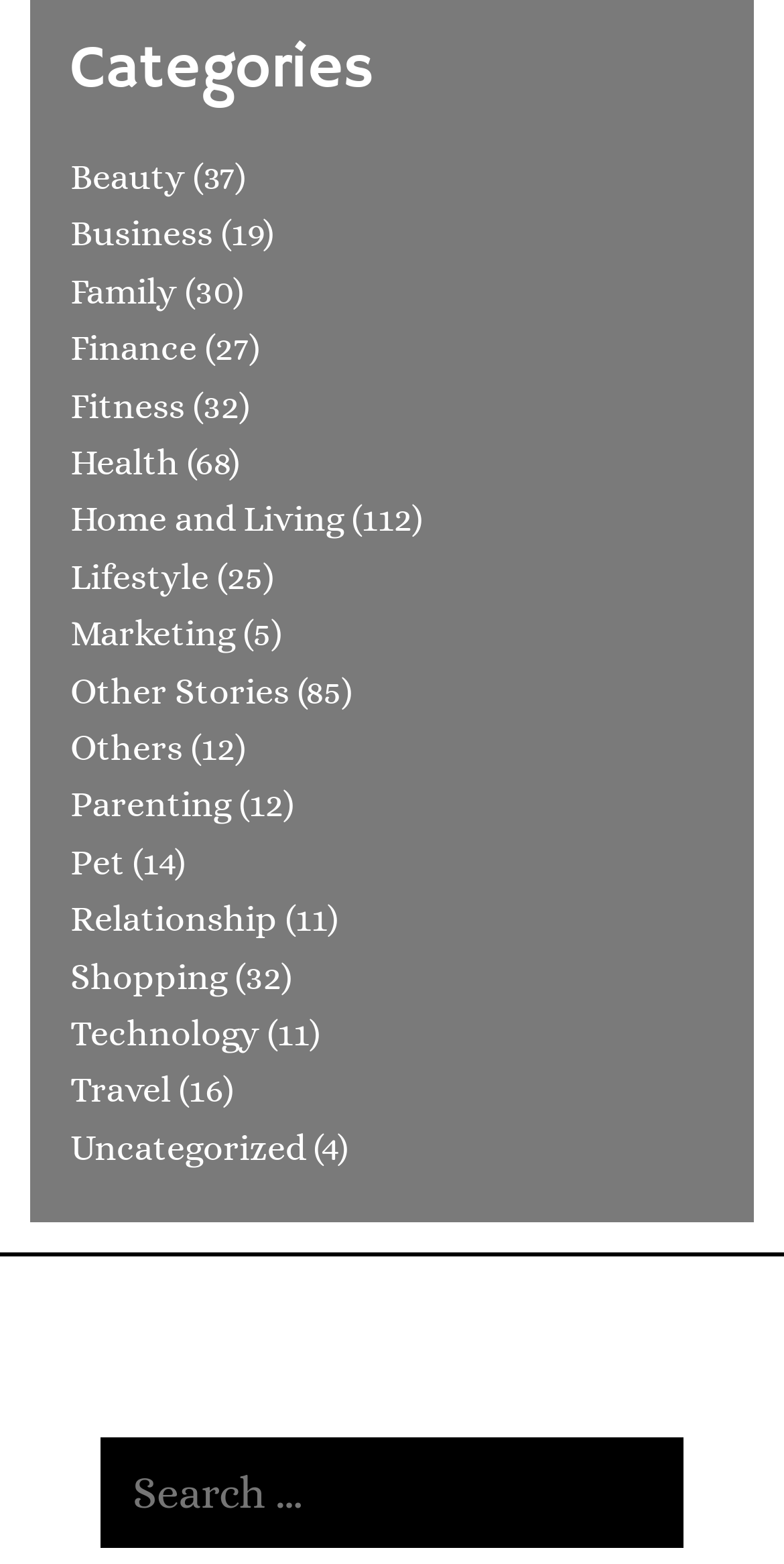Please find the bounding box coordinates of the element that must be clicked to perform the given instruction: "View Family category". The coordinates should be four float numbers from 0 to 1, i.e., [left, top, right, bottom].

[0.09, 0.173, 0.226, 0.199]